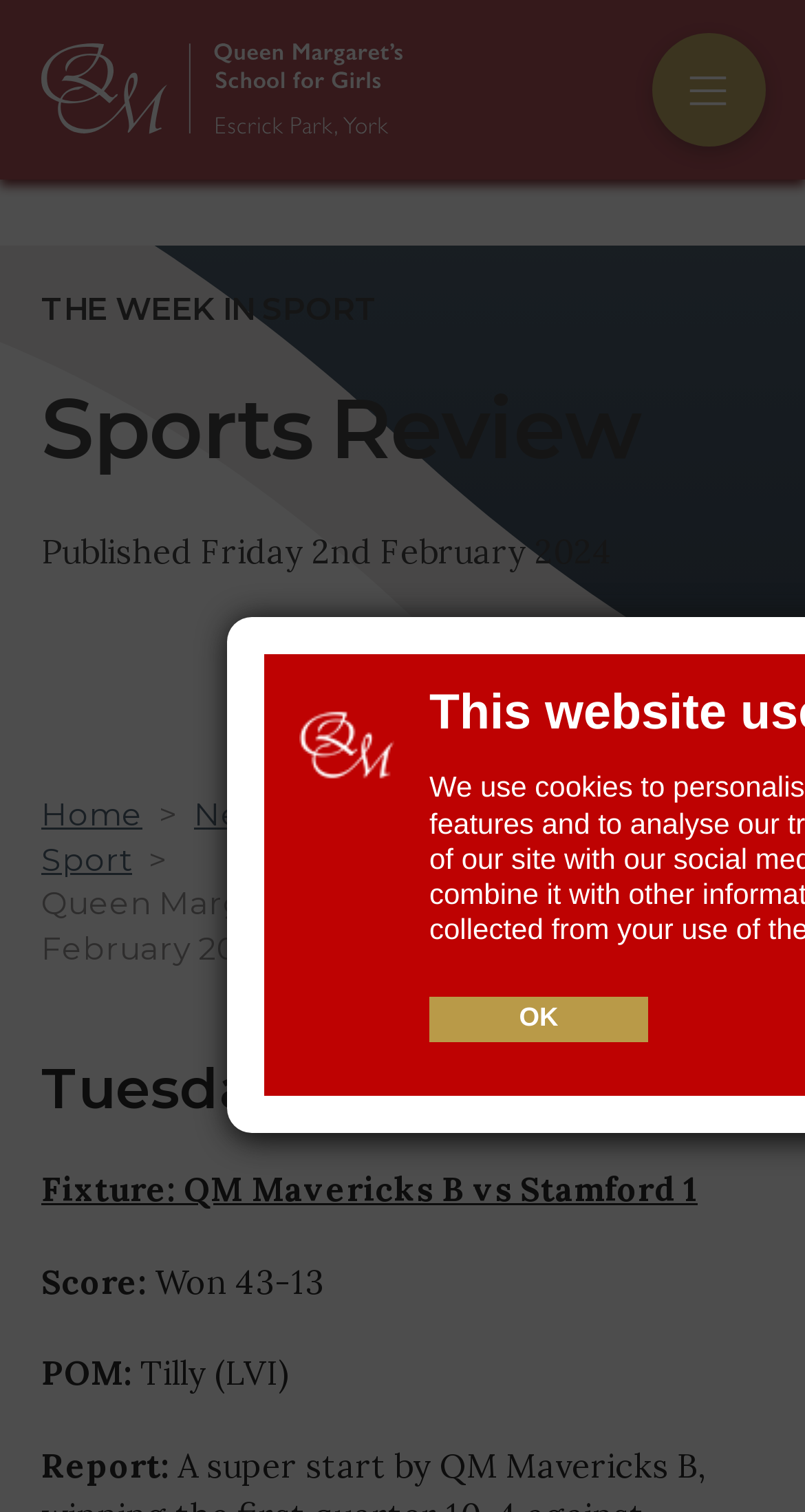Please determine the bounding box coordinates of the clickable area required to carry out the following instruction: "View Sport news". The coordinates must be four float numbers between 0 and 1, represented as [left, top, right, bottom].

[0.051, 0.554, 0.164, 0.583]